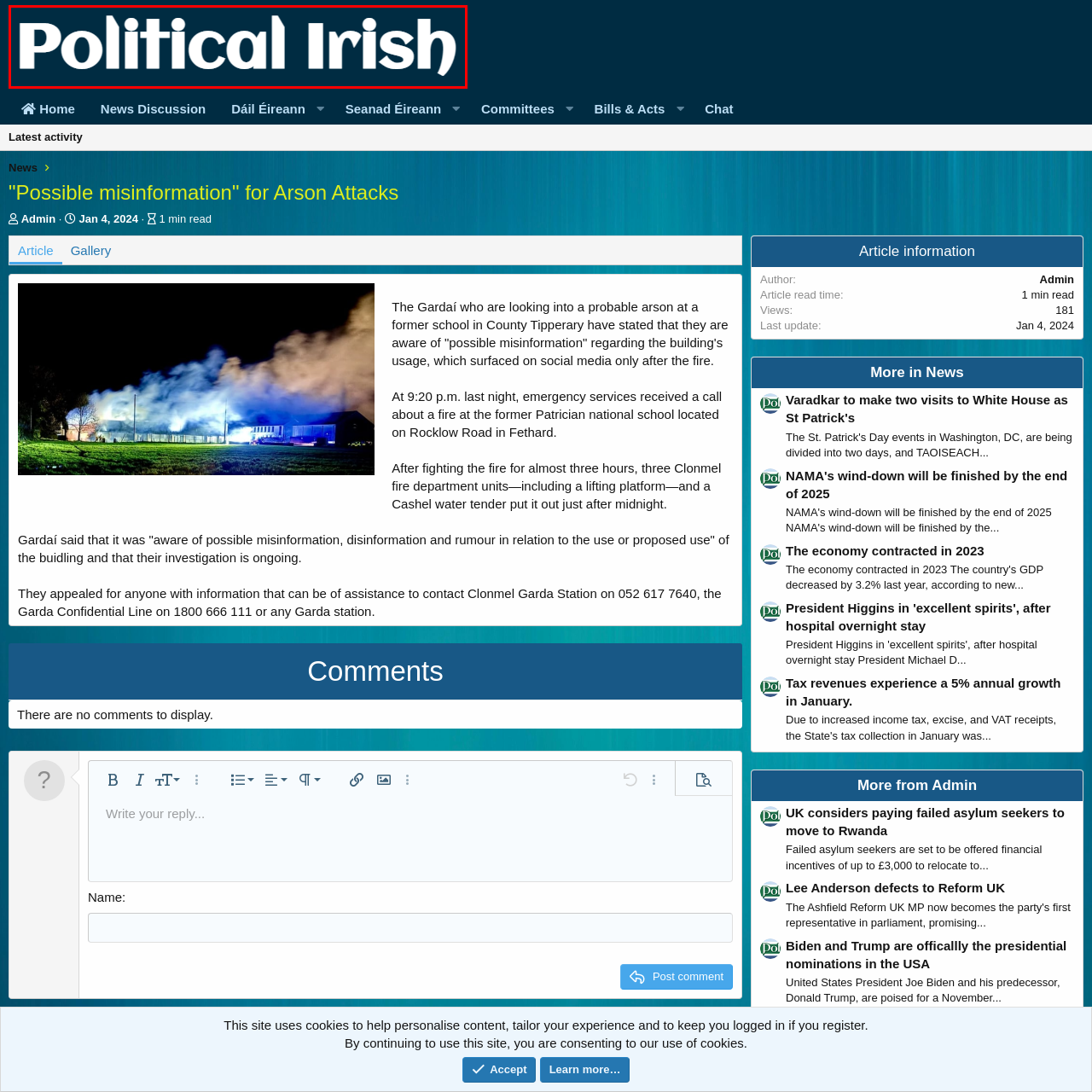Inspect the part framed by the grey rectangle, What type of typography is used for the title? 
Reply with a single word or phrase.

Modern